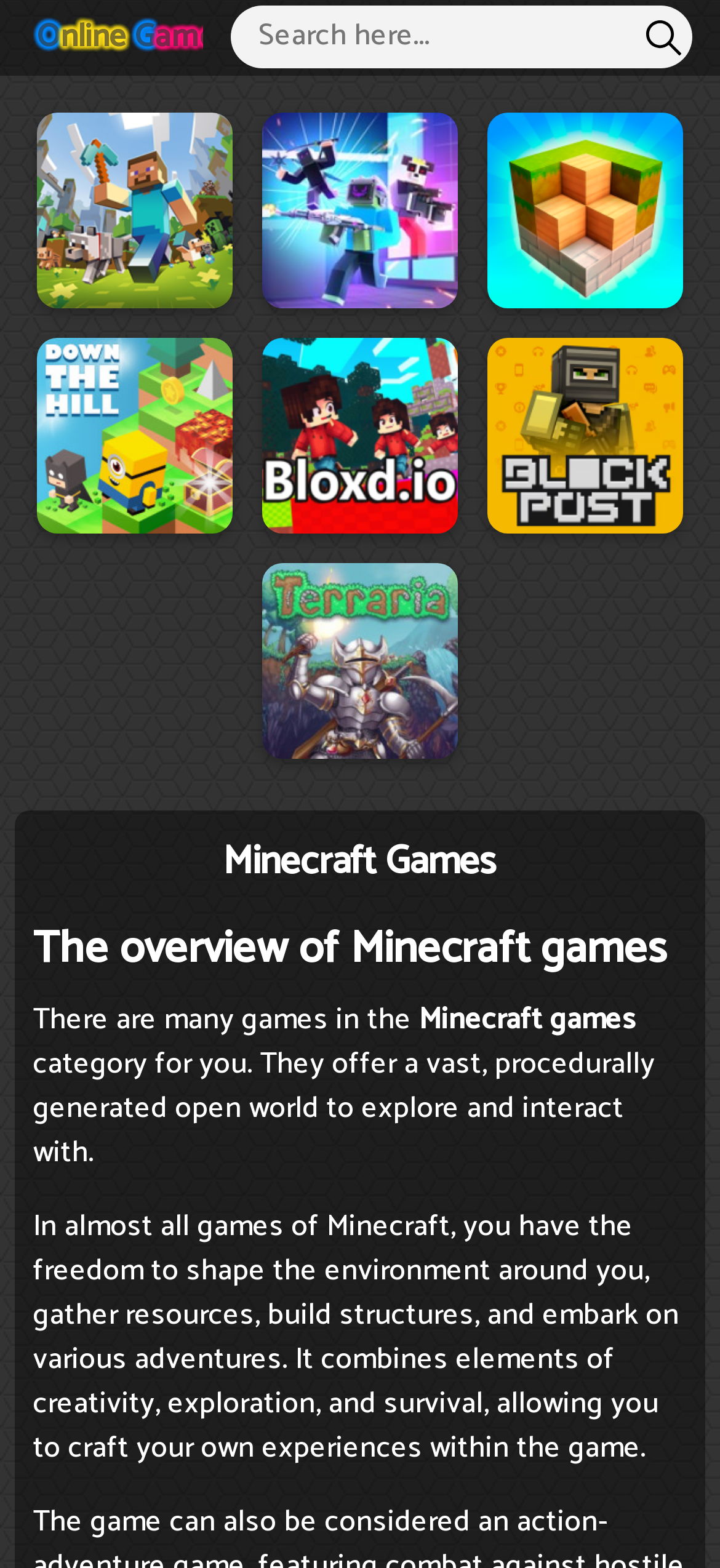Specify the bounding box coordinates for the region that must be clicked to perform the given instruction: "Click on Online Games".

[0.026, 0.001, 0.349, 0.046]